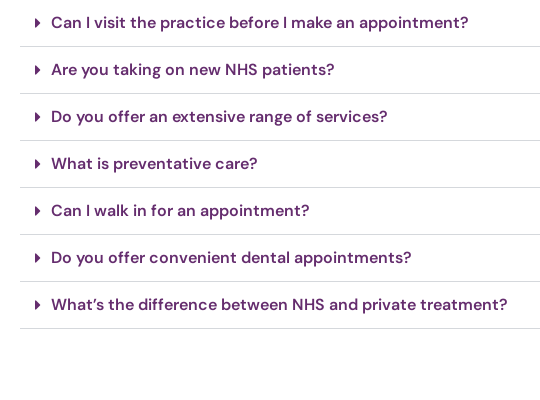Offer an in-depth description of the image shown.

The image presents a list of frequently asked questions related to dental care services at Coventry Road Dental. Each question, styled in a clear and engaging format, addresses common concerns potential patients may have prior to scheduling an appointment. The questions include:

1. Can I visit the practice before I make an appointment?
2. Are you taking on new NHS patients?
3. Do you offer an extensive range of services?
4. What is preventative care?
5. Can I walk in for an appointment?
6. Do you offer convenient dental appointments?
7. What’s the difference between NHS and private treatment?

This helpful resource aims to guide prospective patients in understanding the services and processes at the dental practice, fostering a sense of transparency and accessibility.